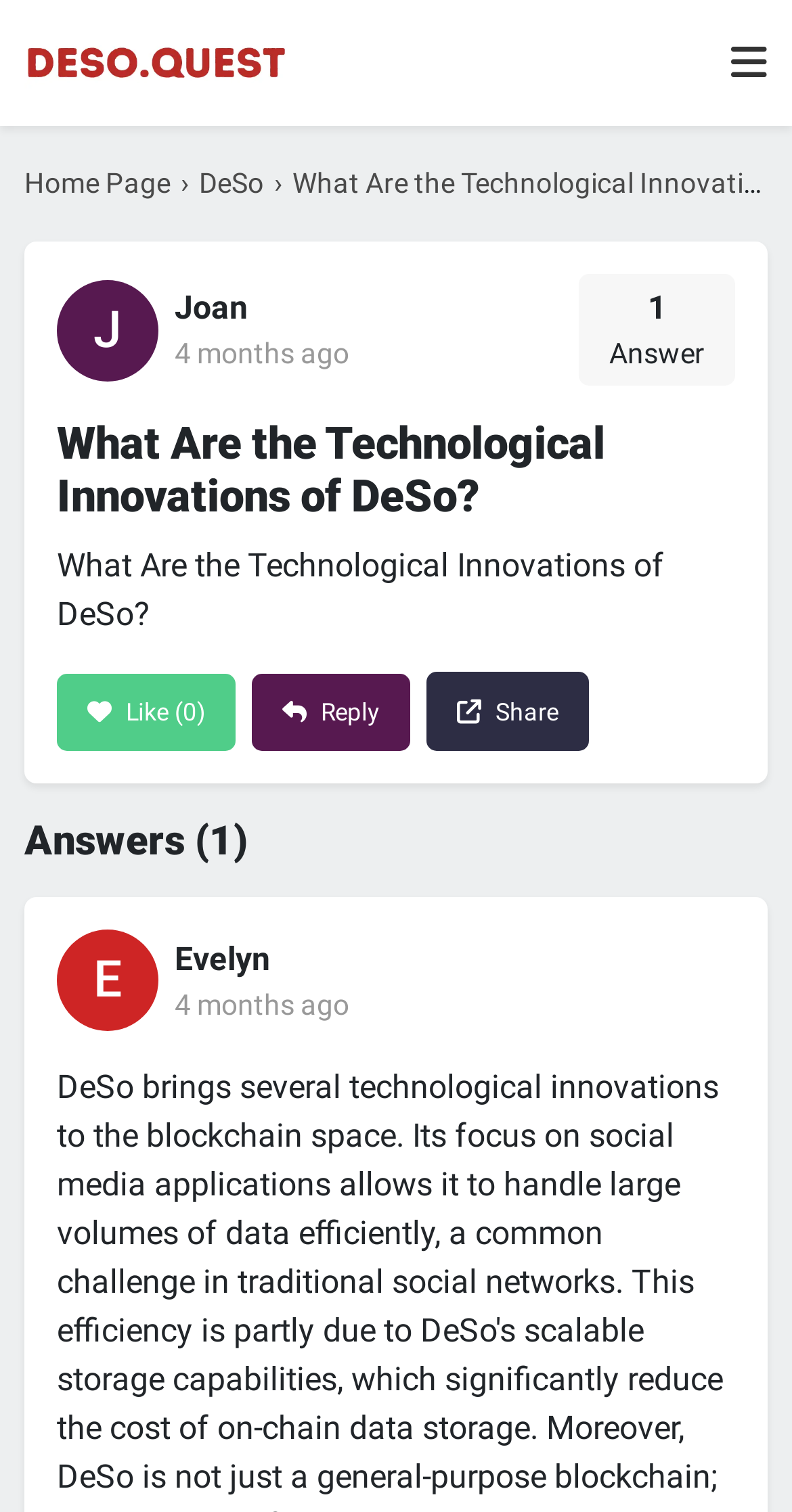Find the bounding box coordinates of the clickable region needed to perform the following instruction: "Go to the Home Page". The coordinates should be provided as four float numbers between 0 and 1, i.e., [left, top, right, bottom].

[0.031, 0.11, 0.215, 0.132]